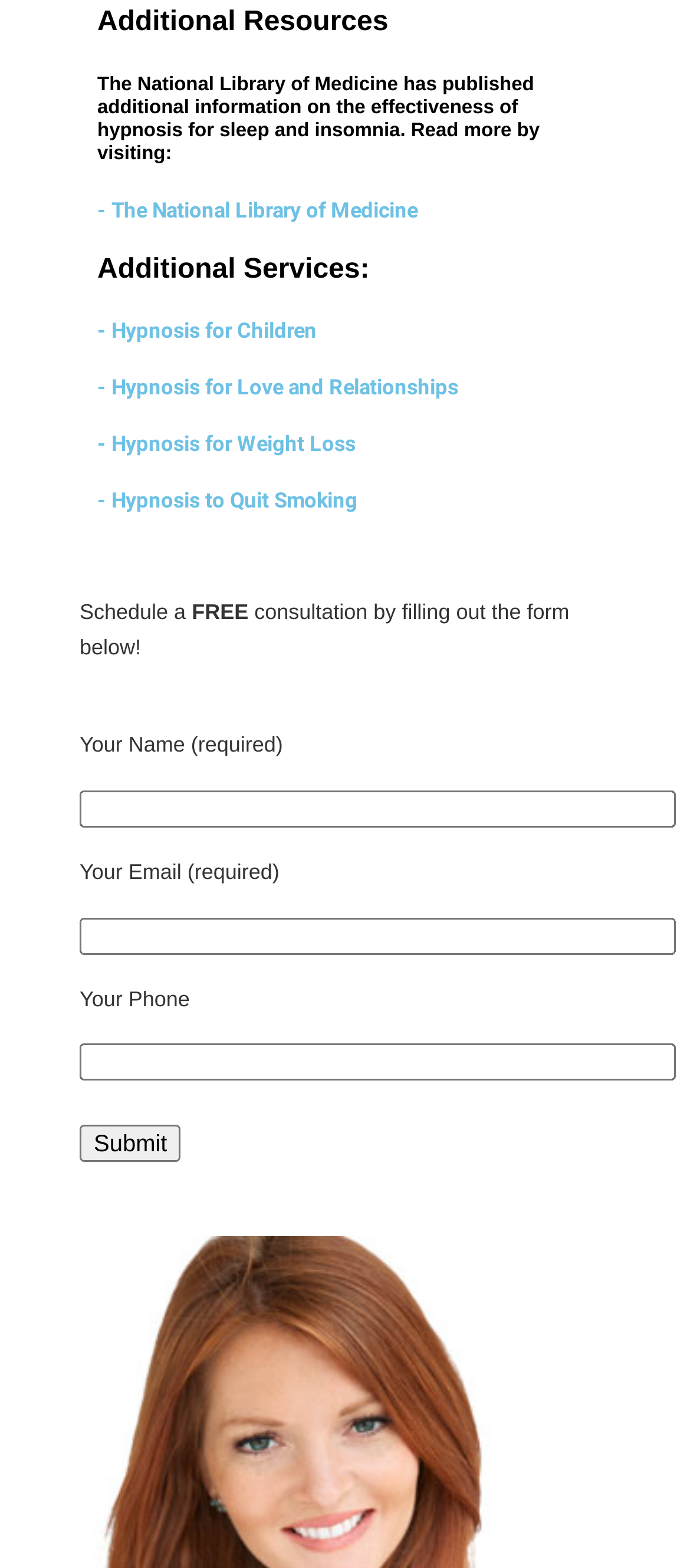Answer the question using only one word or a concise phrase: How many links are provided under 'Additional Services'?

4